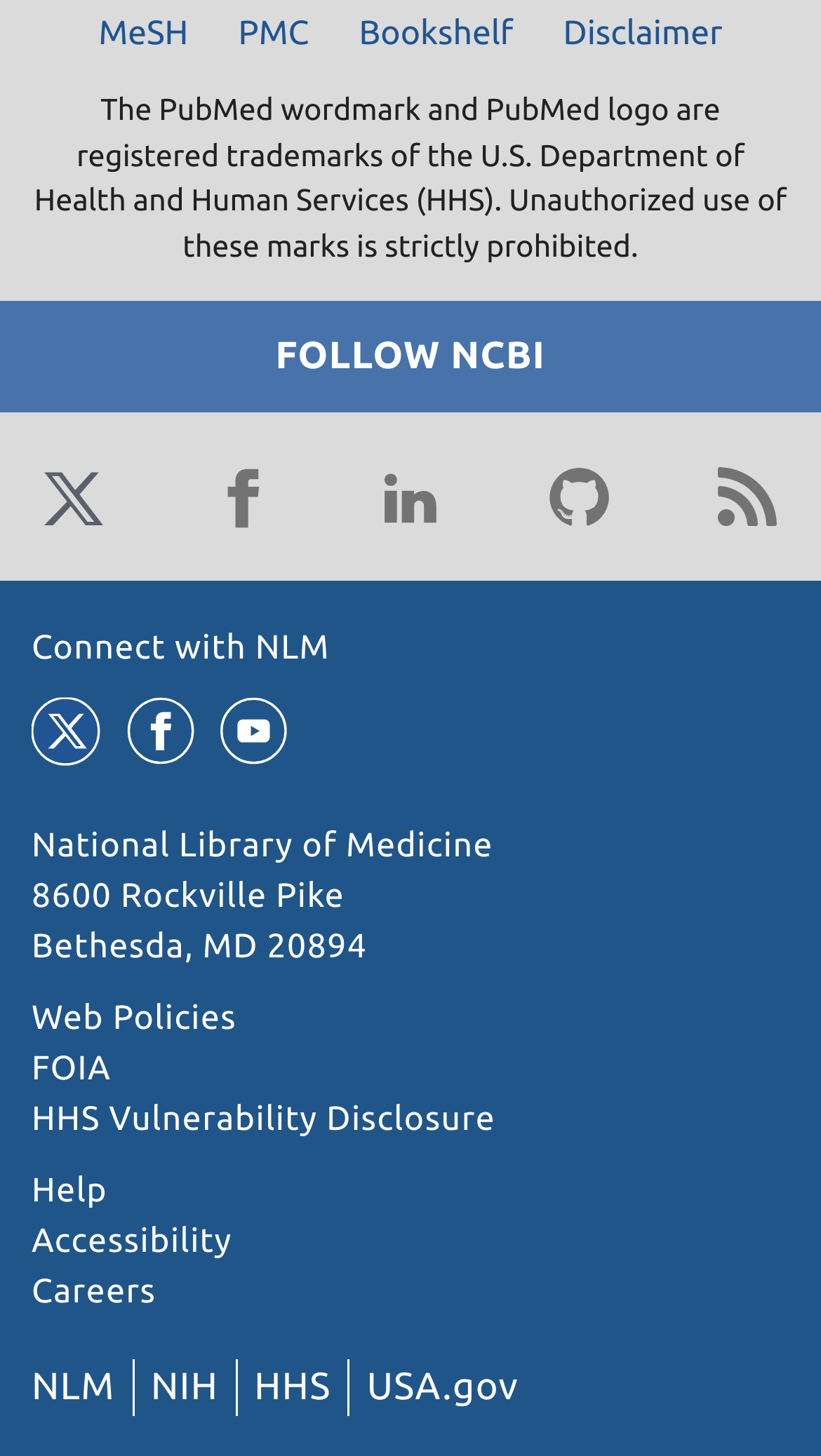Respond with a single word or phrase:
How many social media links are available?

5